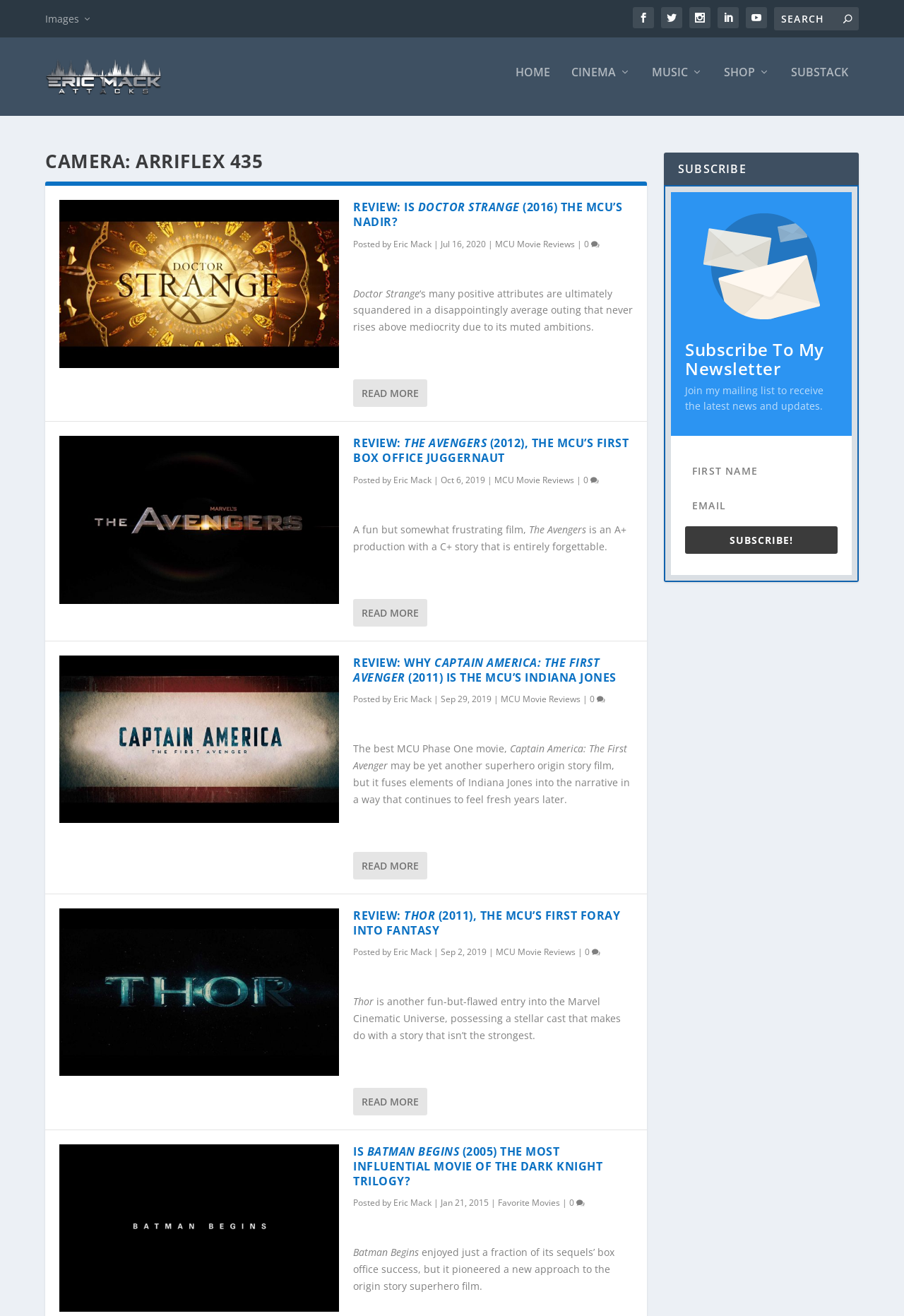Please determine the bounding box coordinates of the clickable area required to carry out the following instruction: "Search for something". The coordinates must be four float numbers between 0 and 1, represented as [left, top, right, bottom].

[0.856, 0.005, 0.95, 0.023]